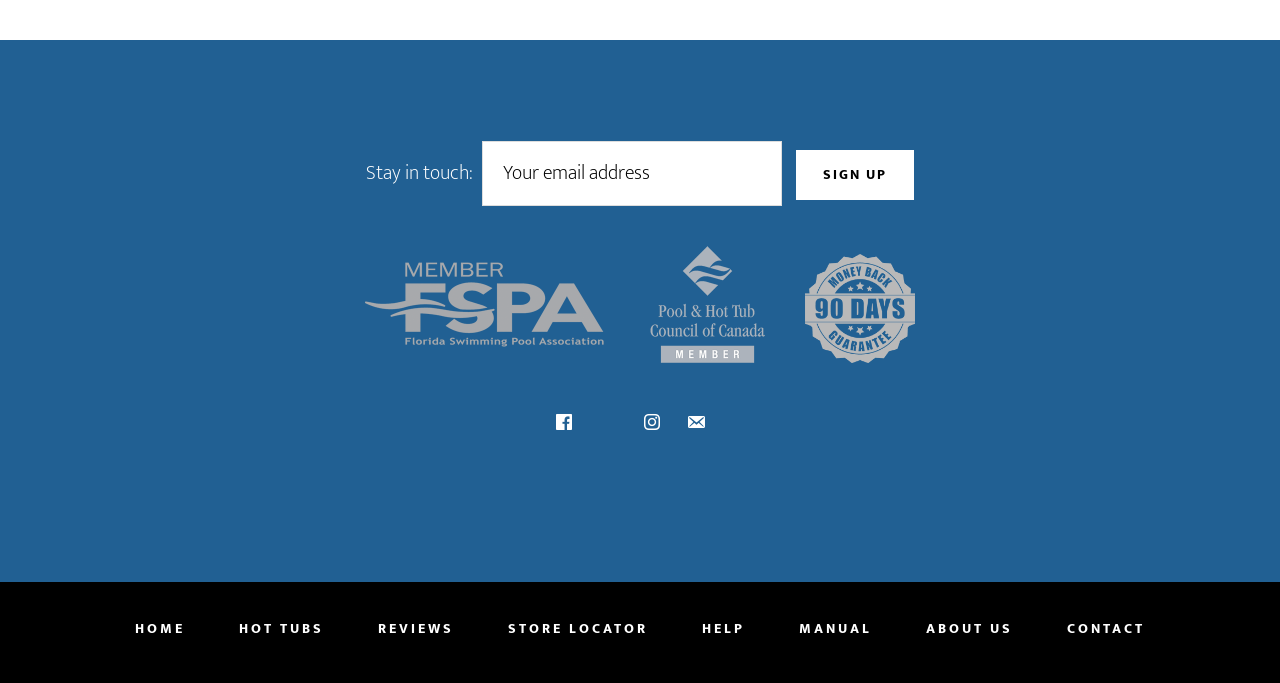Provide a brief response using a word or short phrase to this question:
What is the navigation menu at the bottom?

HOME, HOT TUBS, REVIEWS, etc.